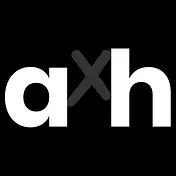What type of art does Amanda Haran focus on?
Using the image as a reference, answer the question with a short word or phrase.

textile art